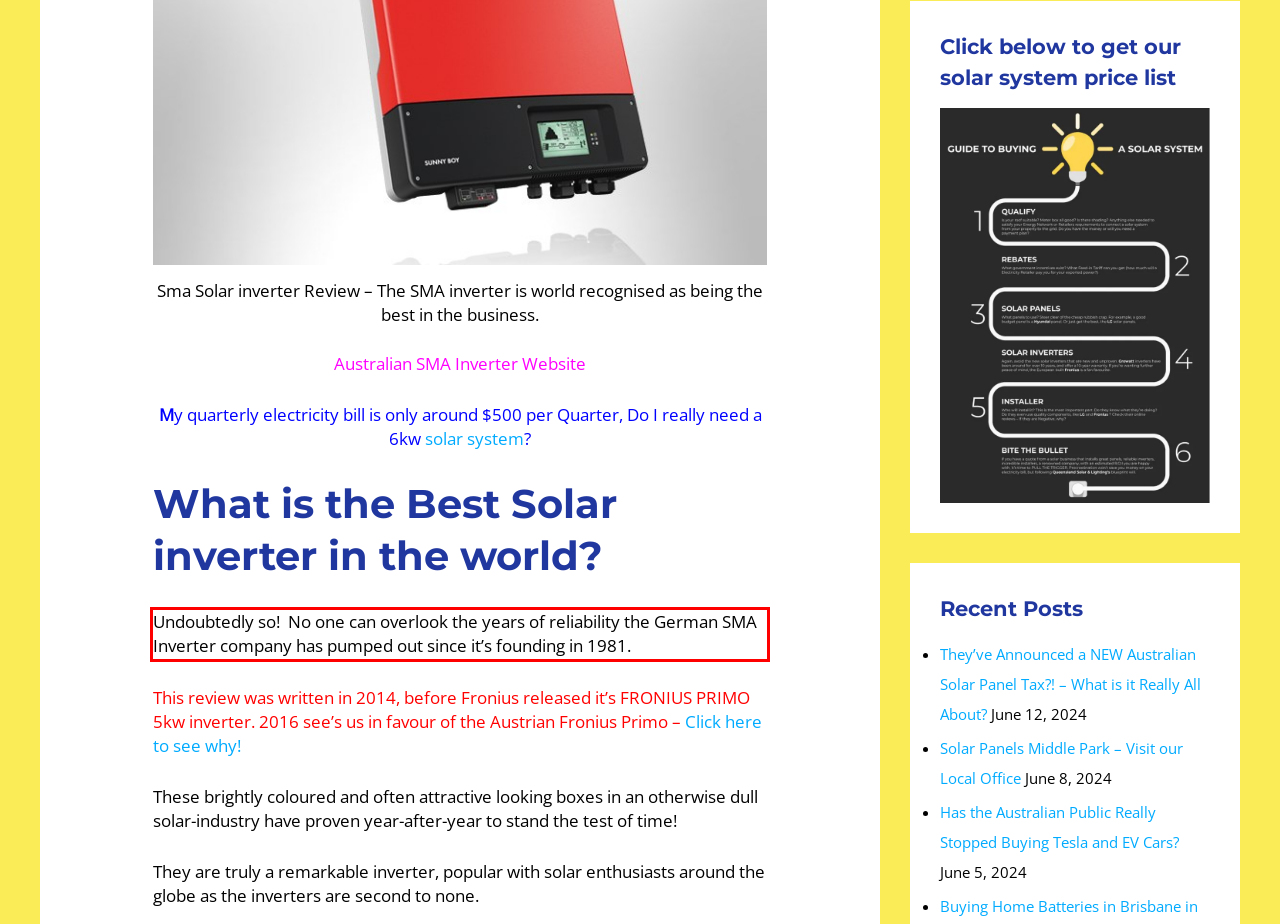The screenshot provided shows a webpage with a red bounding box. Apply OCR to the text within this red bounding box and provide the extracted content.

Undoubtedly so! No one can overlook the years of reliability the German SMA Inverter company has pumped out since it’s founding in 1981.